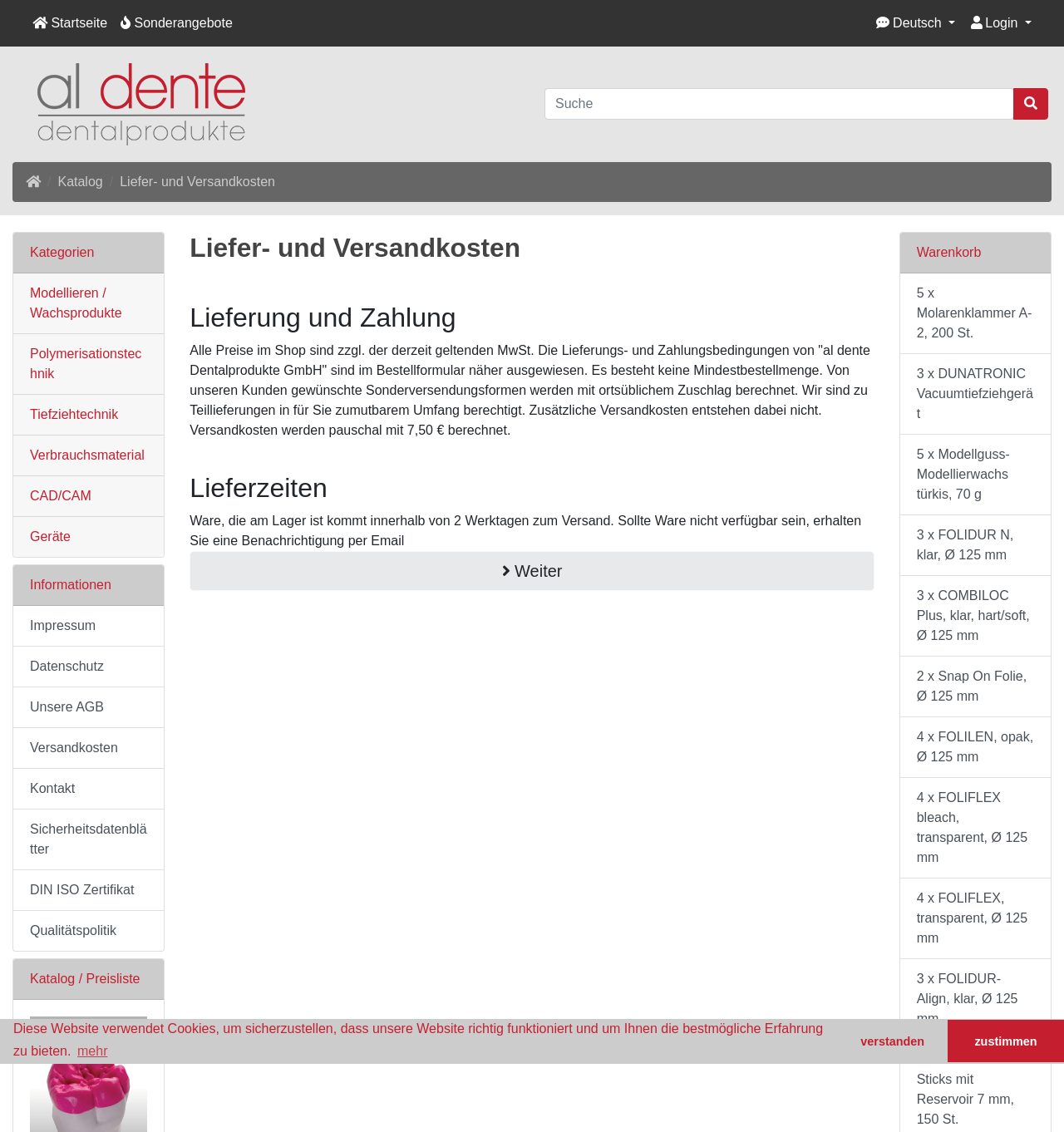What is the company name? Using the information from the screenshot, answer with a single word or phrase.

al dente Dentalprodukte GmbH